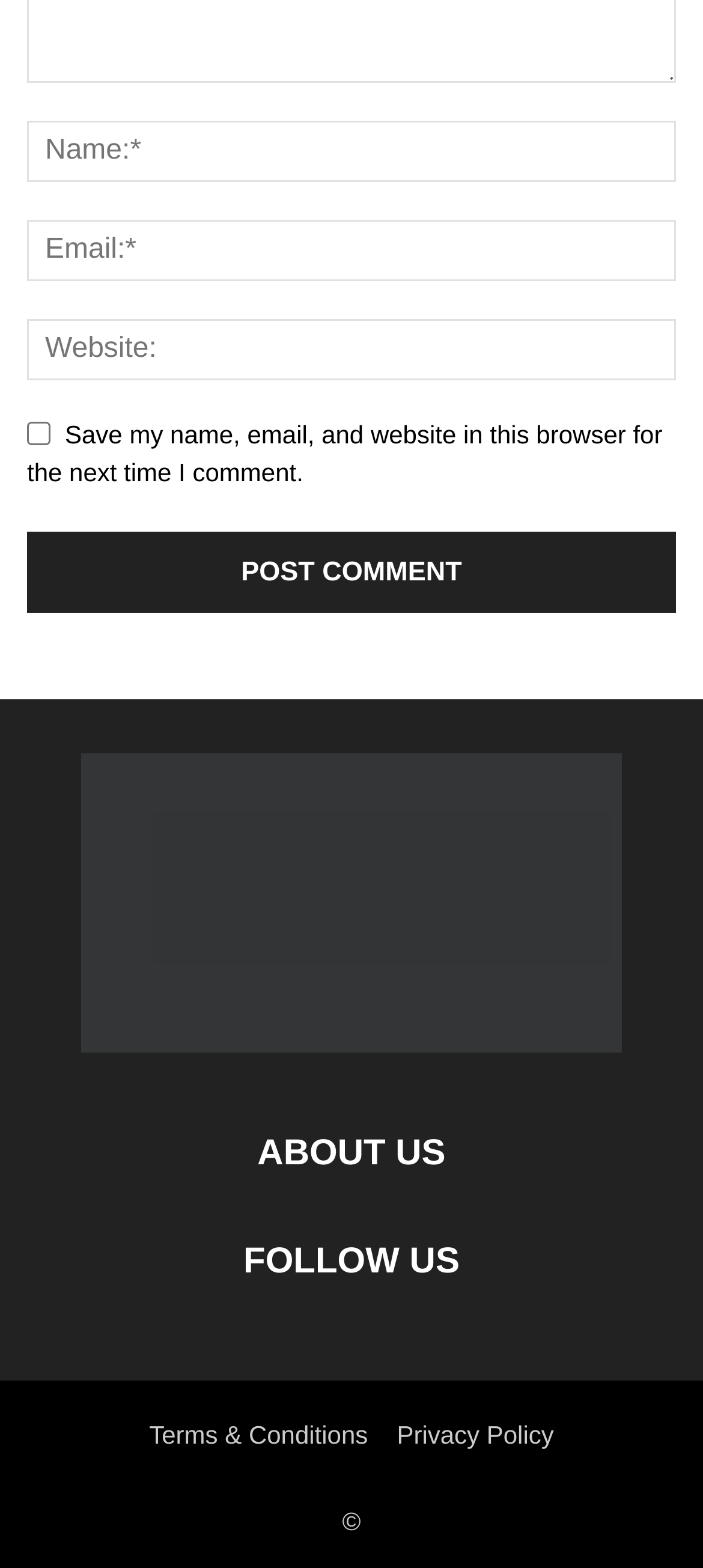Please identify the bounding box coordinates of the area that needs to be clicked to fulfill the following instruction: "Click the post comment button."

[0.038, 0.339, 0.962, 0.391]